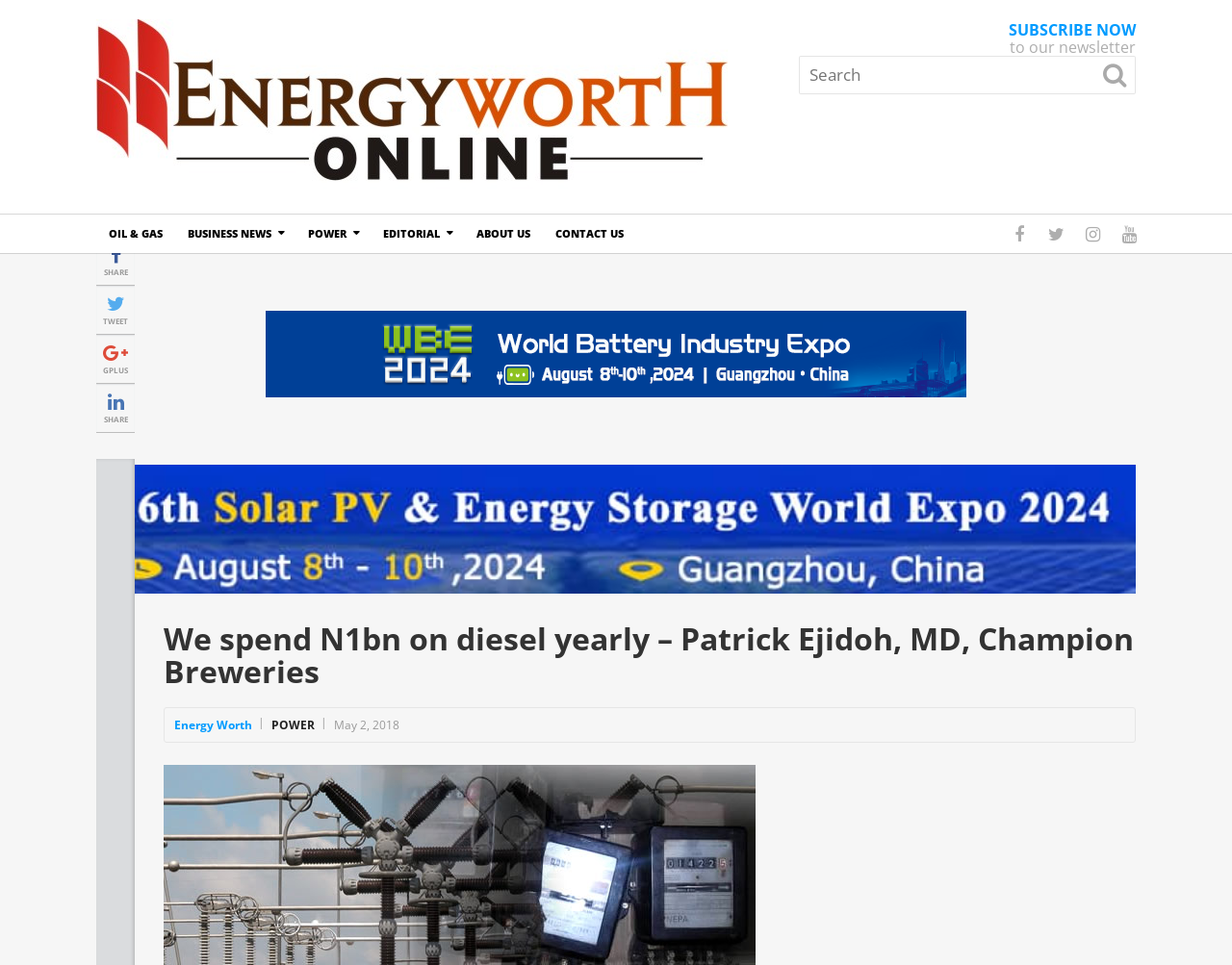Kindly determine the bounding box coordinates for the clickable area to achieve the given instruction: "Search for something".

[0.648, 0.058, 0.922, 0.098]